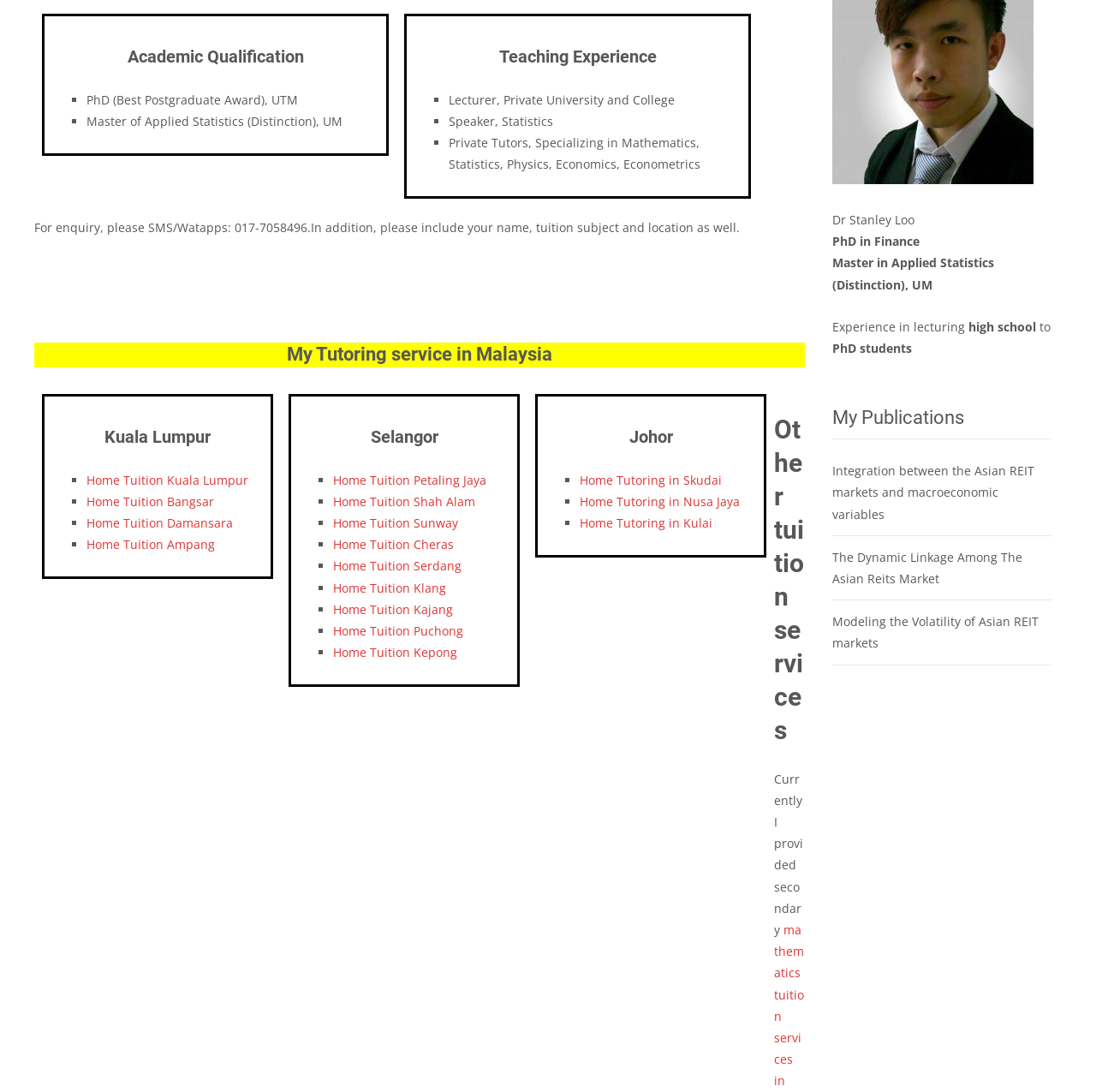Provide a brief response to the question using a single word or phrase: 
What is the tutor's name?

Dr Stanley Loo